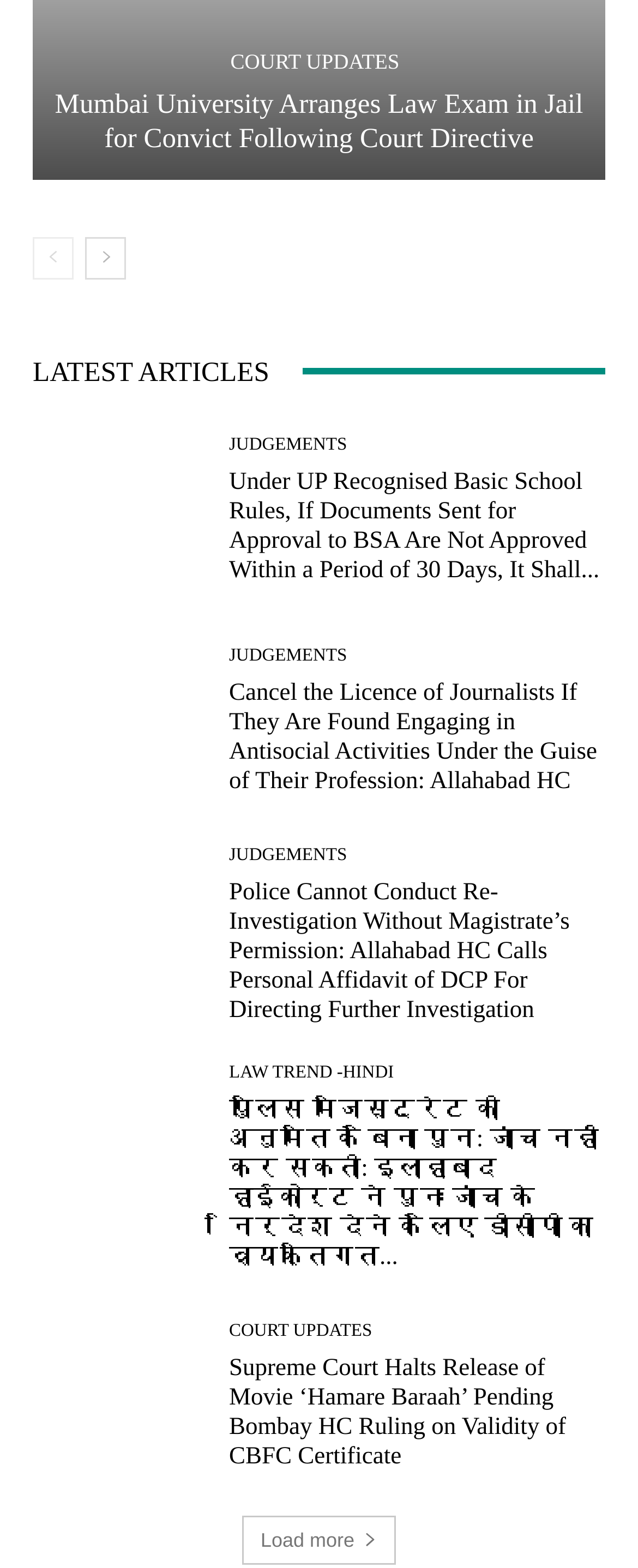Please provide a brief answer to the following inquiry using a single word or phrase:
What is the last article about?

Supreme Court Halts Release of Movie ‘Hamare Baraah’